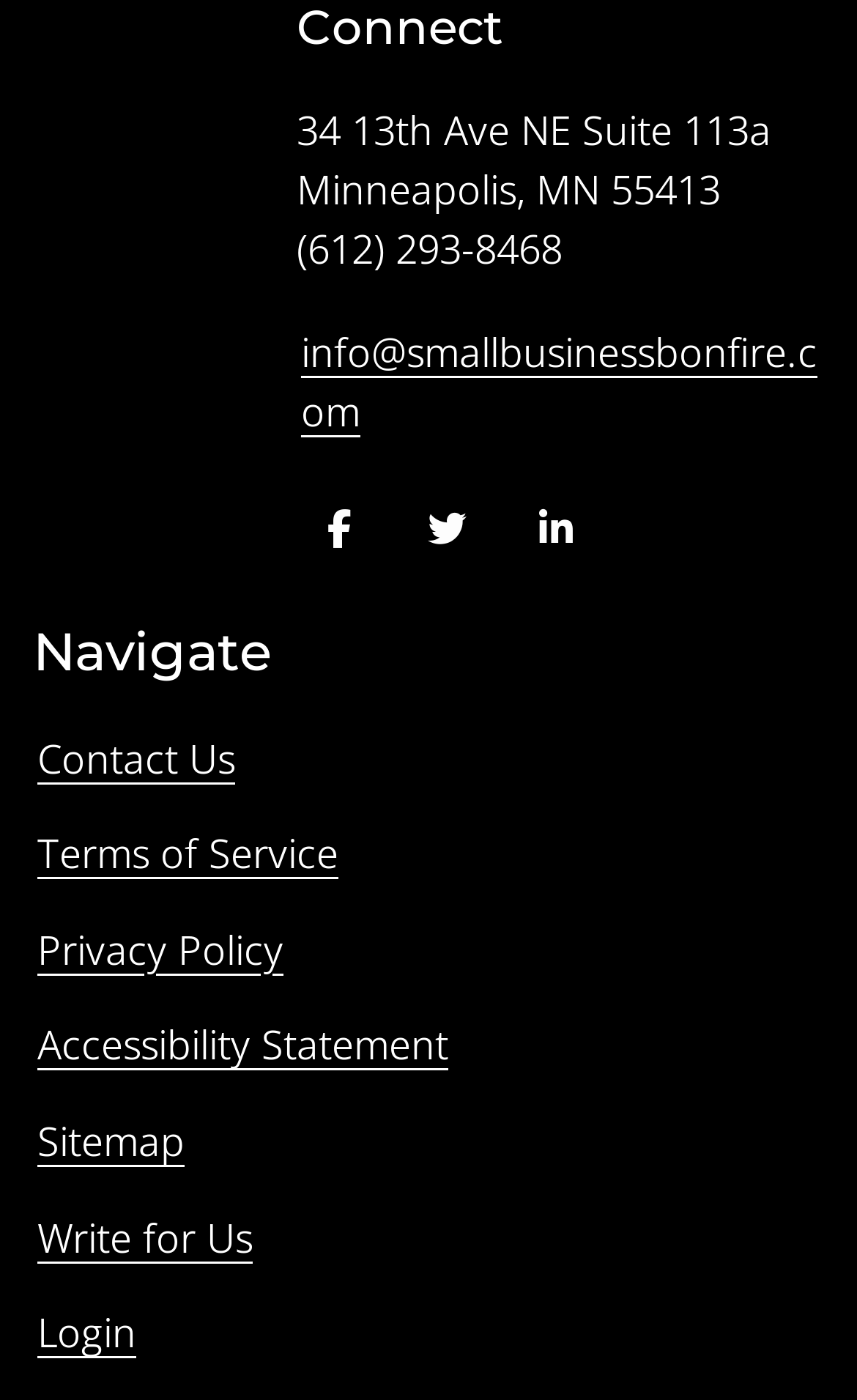Please specify the bounding box coordinates of the clickable section necessary to execute the following command: "Login".

[0.038, 0.928, 0.164, 0.977]